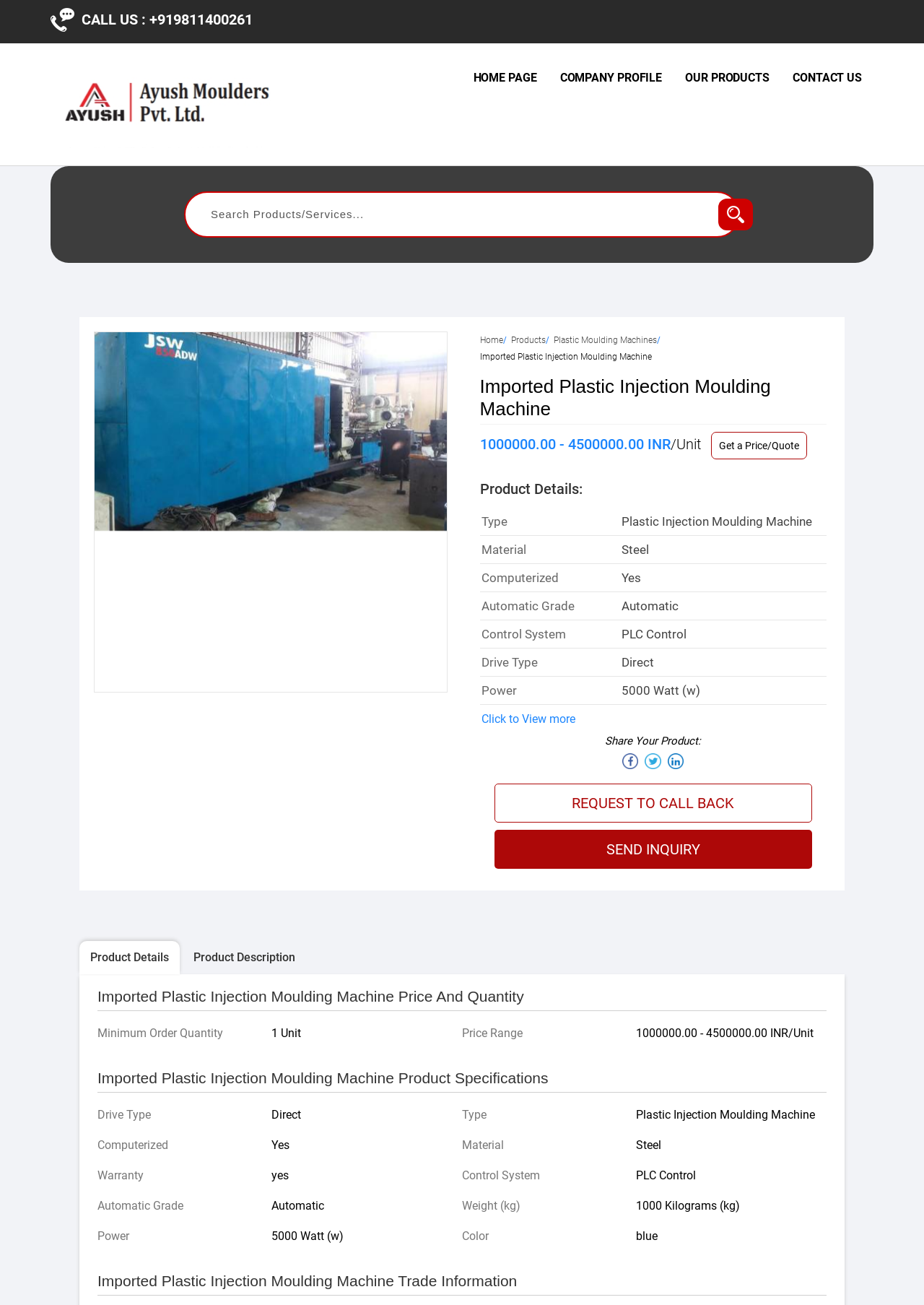What is the control system of the product?
Using the image as a reference, answer the question in detail.

The control system of the product is located in the 'Product Details' section, under the 'Control System' heading, which is a static text element. The control system is specified as PLC Control.